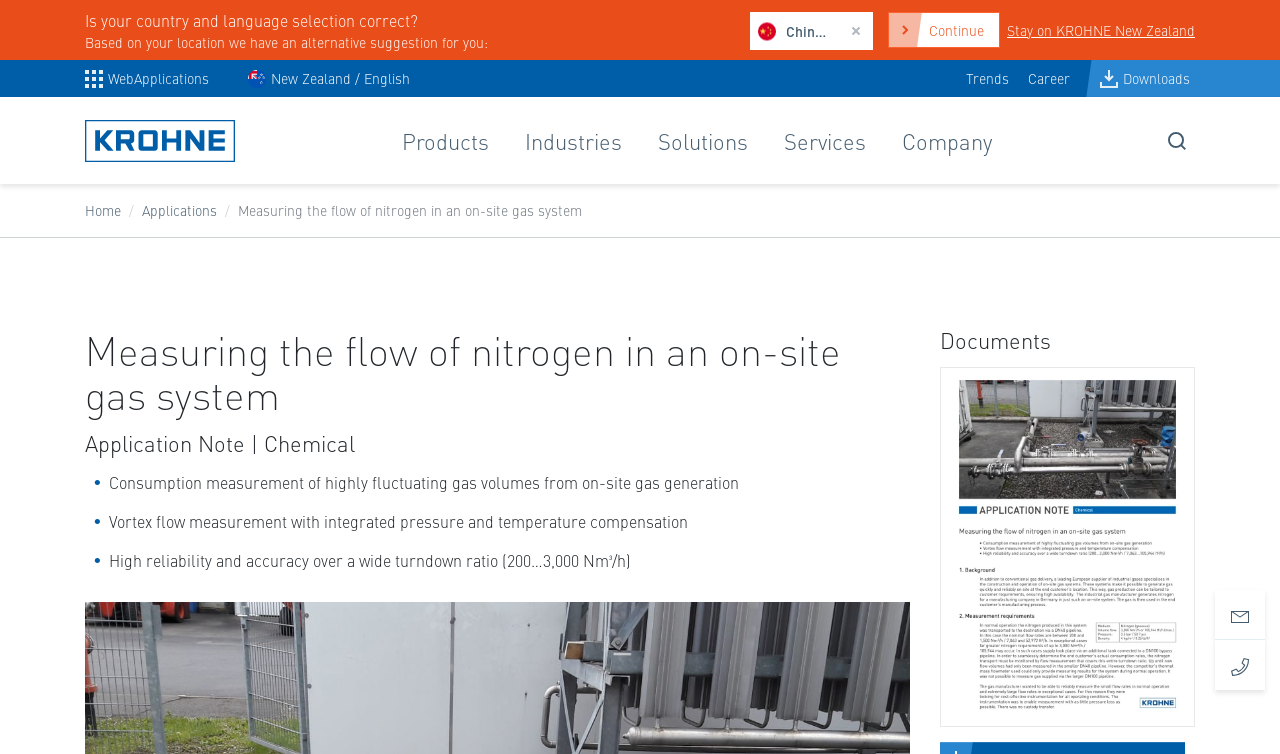Respond with a single word or phrase:
What is the country suggested based on the user's location?

China